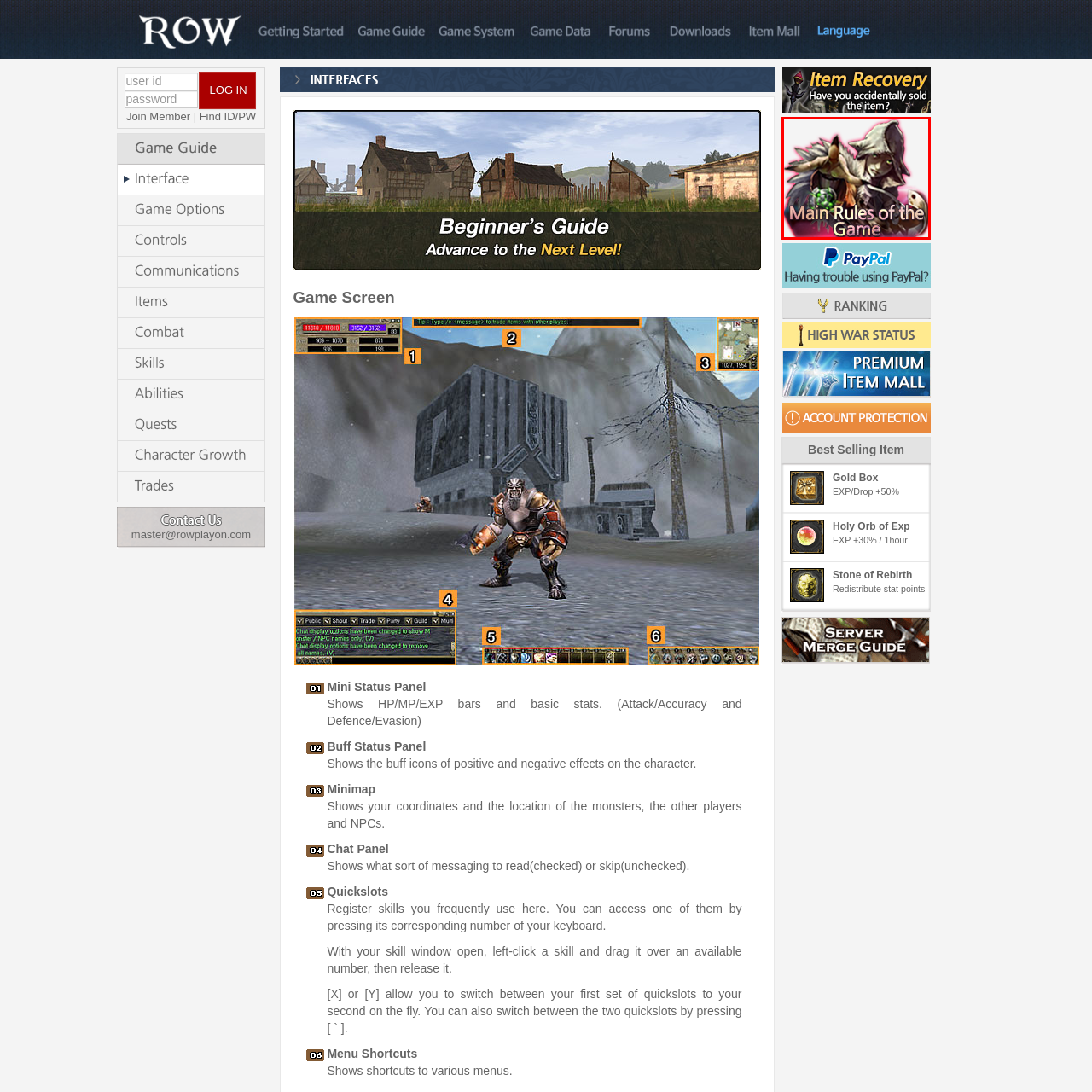Explain in detail what is shown in the red-bordered image.

This image features a character pointing in a mystical and engaging manner, set against a gradient background that enhances its magical appeal. The character is shrouded in a hooded cloak, suggesting a mysterious presence. Below this intriguing figure, bold text reads "Main Rules of the Game," indicating that the image is likely intended to convey essential gameplay information or guidelines for players. The overall design combines elements of fantasy and gaming aesthetics, making it inviting for viewers interested in understanding the game's core mechanics.